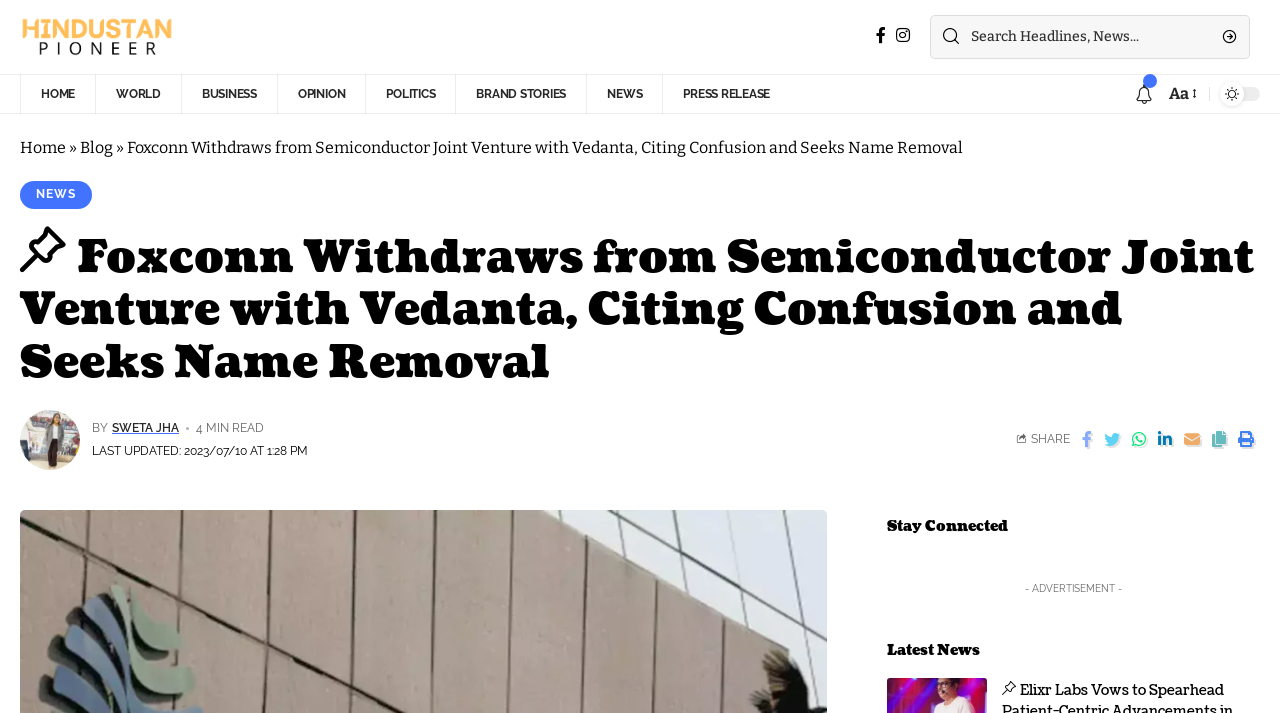Locate the bounding box of the UI element based on this description: "Sweta Jha". Provide four float numbers between 0 and 1 as [left, top, right, bottom].

[0.088, 0.588, 0.14, 0.615]